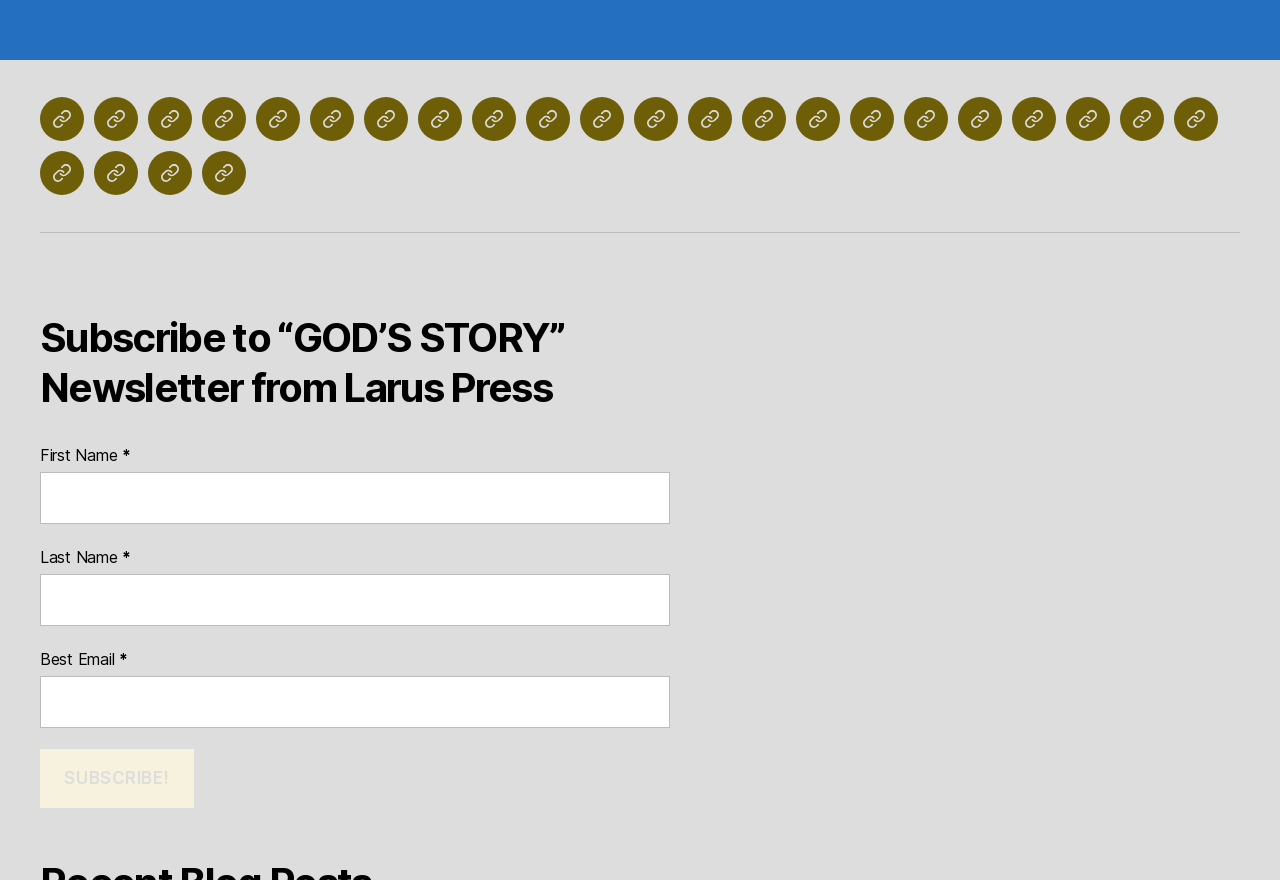Based on the provided description, "Sign Up", find the bounding box of the corresponding UI element in the screenshot.

[0.538, 0.133, 0.572, 0.183]